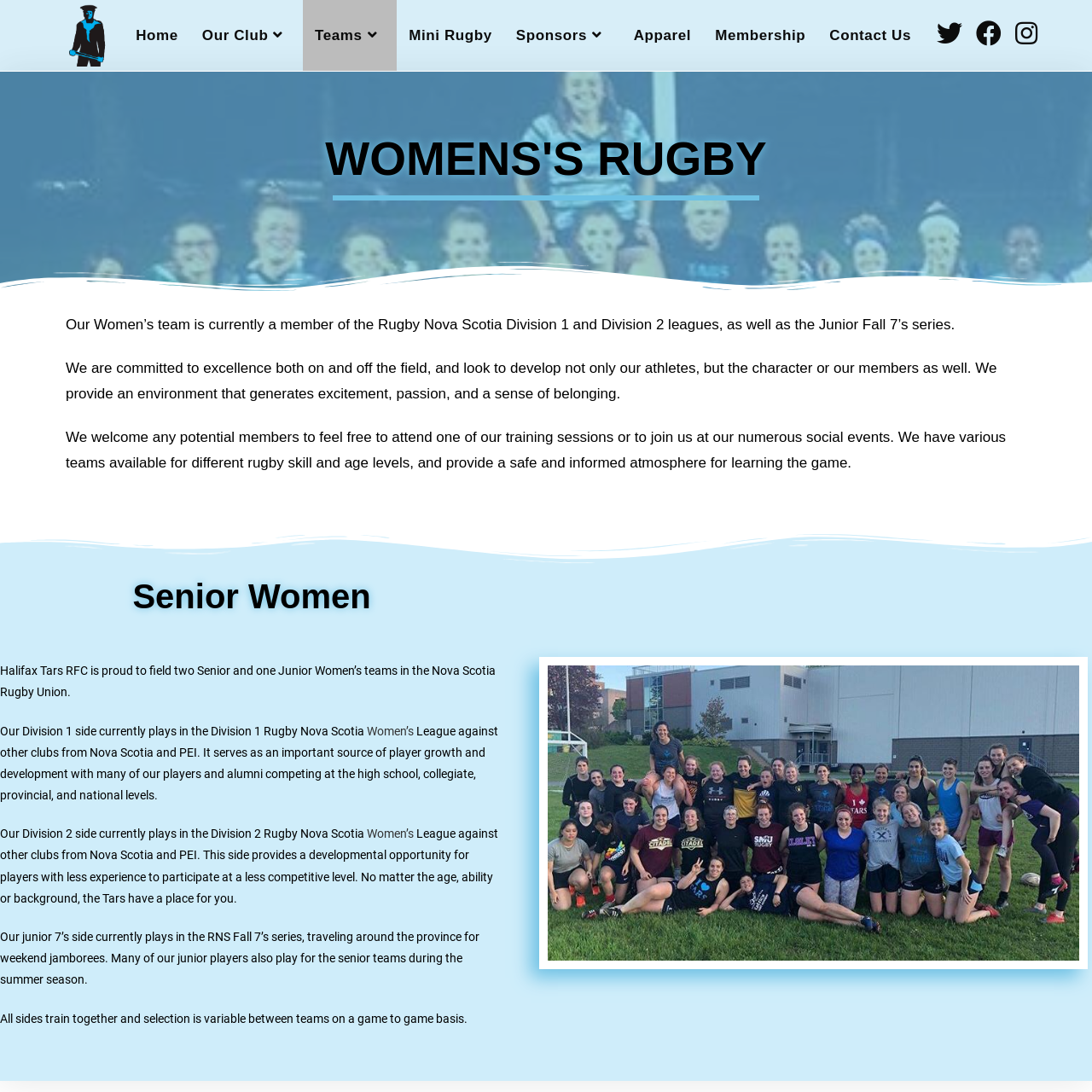Mark the bounding box of the element that matches the following description: "Our Club".

[0.174, 0.0, 0.277, 0.065]